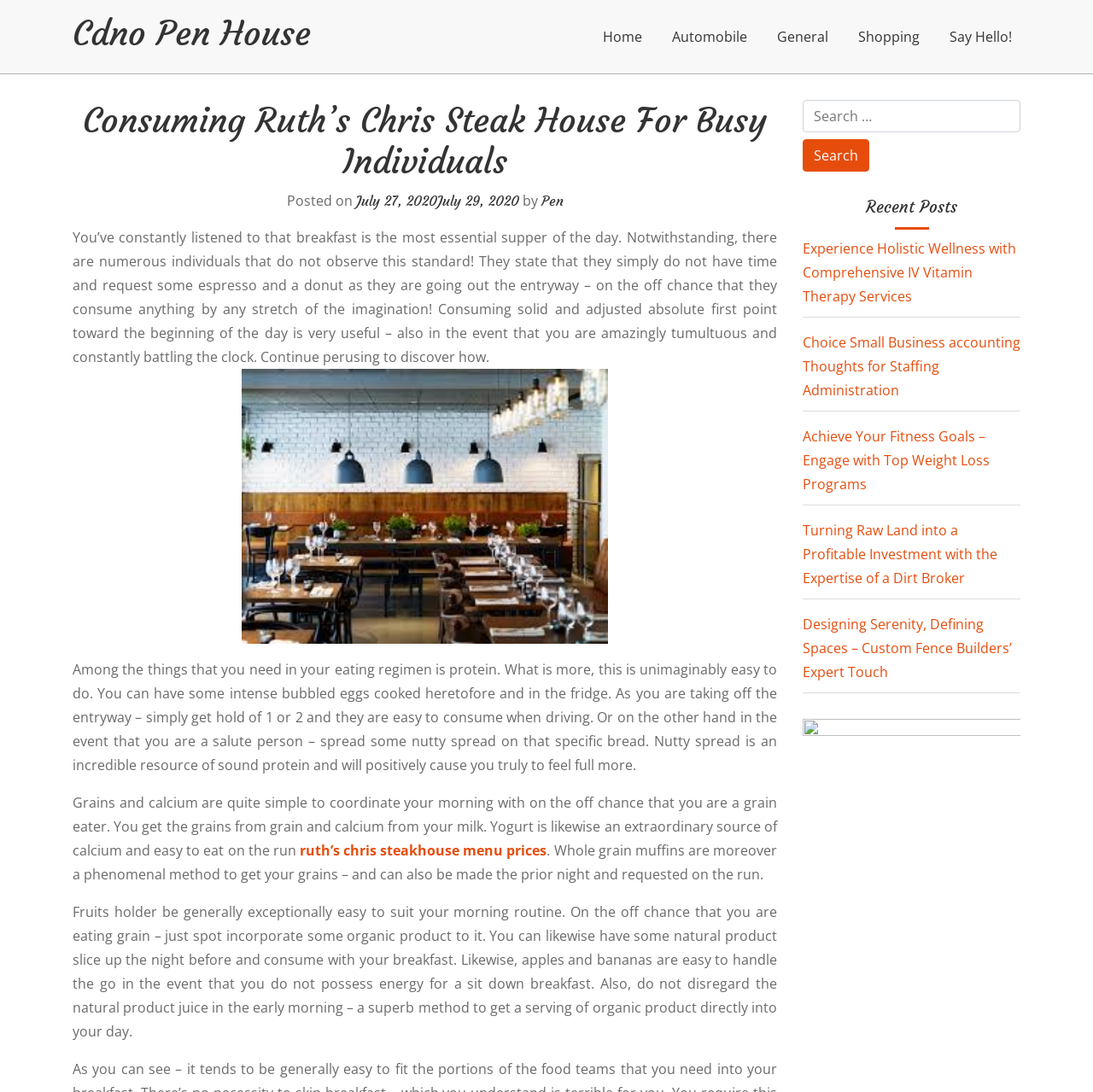Generate a comprehensive caption for the webpage you are viewing.

This webpage is about consuming Ruth's Chris Steak House for busy individuals. At the top left, there is a link to "Cdno Pen House". On the top right, there are several links to different categories, including "Home", "Automobile", "General", "Shopping", and "Say Hello!". 

Below the categories, there is a header section with a title "Consuming Ruth’s Chris Steak House For Busy Individuals" and a posted date "July 27, 2020July 29, 2020". The author's name "Pen" is also mentioned. 

The main content of the webpage is an article that discusses the importance of breakfast for busy individuals. It suggests having protein, grains, and calcium in the morning, and provides some easy-to-prepare food ideas, such as boiled eggs, nutty spread on bread, and whole grain muffins. There is also an image of a family restaurant in the middle of the article. 

On the right side of the webpage, there is a search bar with a button. Below the search bar, there is a section titled "Recent Posts" with several links to other articles, including "Experience Holistic Wellness with Comprehensive IV Vitamin Therapy Services", "Choice Small Business accounting Thoughts for Staffing Administration", and more.